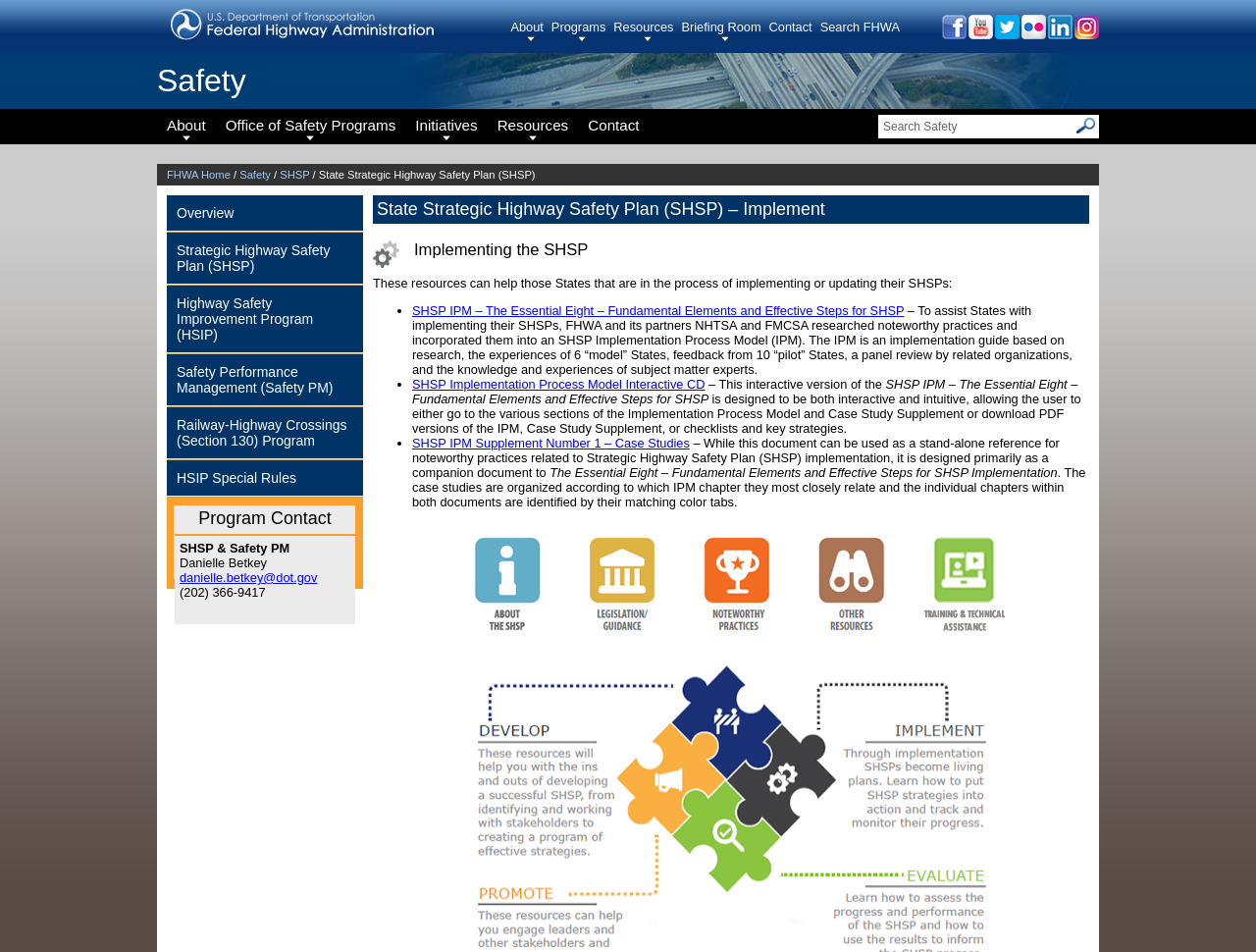Please specify the bounding box coordinates for the clickable region that will help you carry out the instruction: "Learn about SHSP".

[0.223, 0.177, 0.246, 0.19]